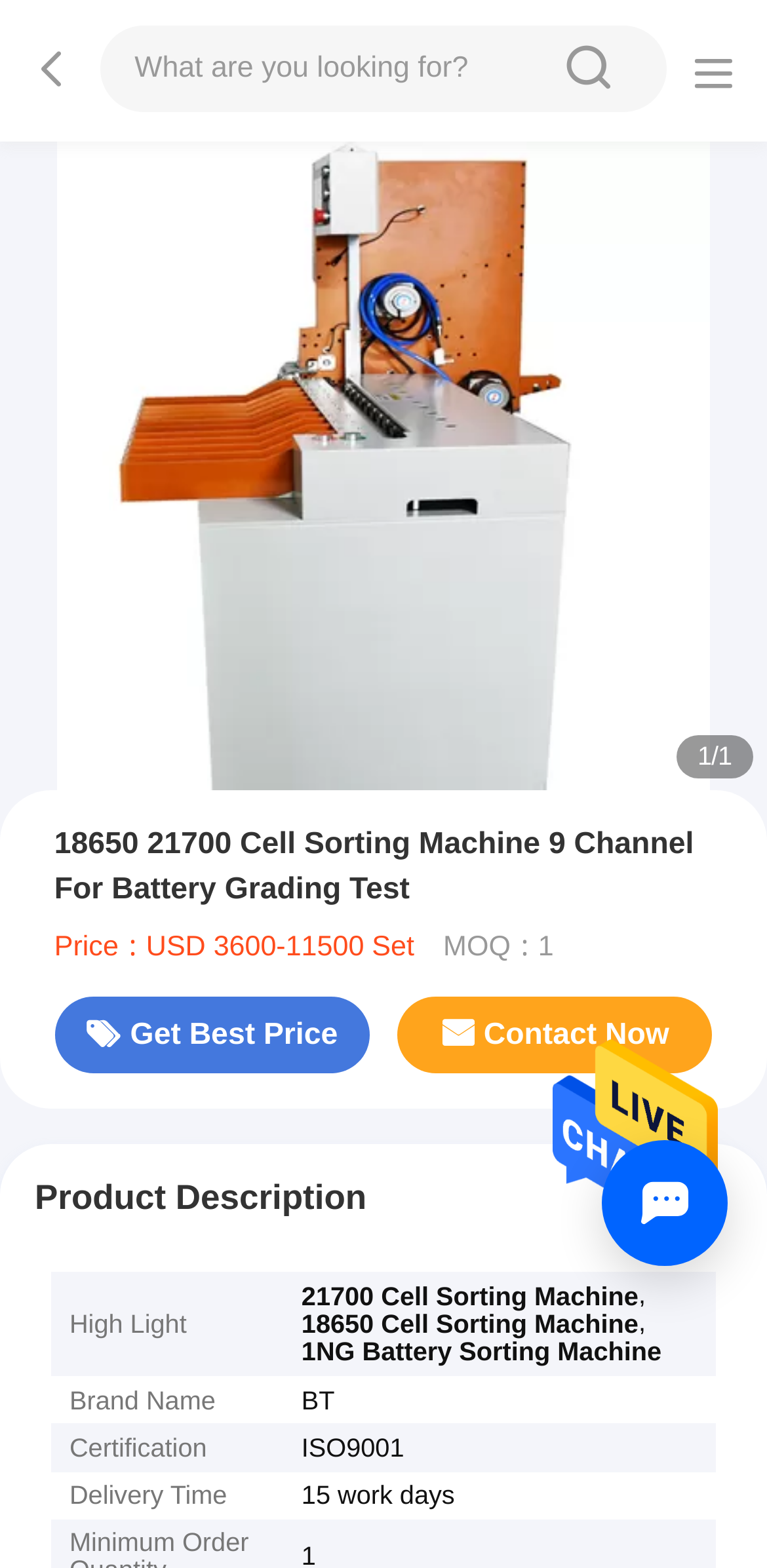Based on the element description parent_node: sousou text, identify the bounding box of the UI element in the given webpage screenshot. The coordinates should be in the format (top-left x, top-left y, bottom-right x, bottom-right y) and must be between 0 and 1.

[0.034, 0.017, 0.13, 0.074]